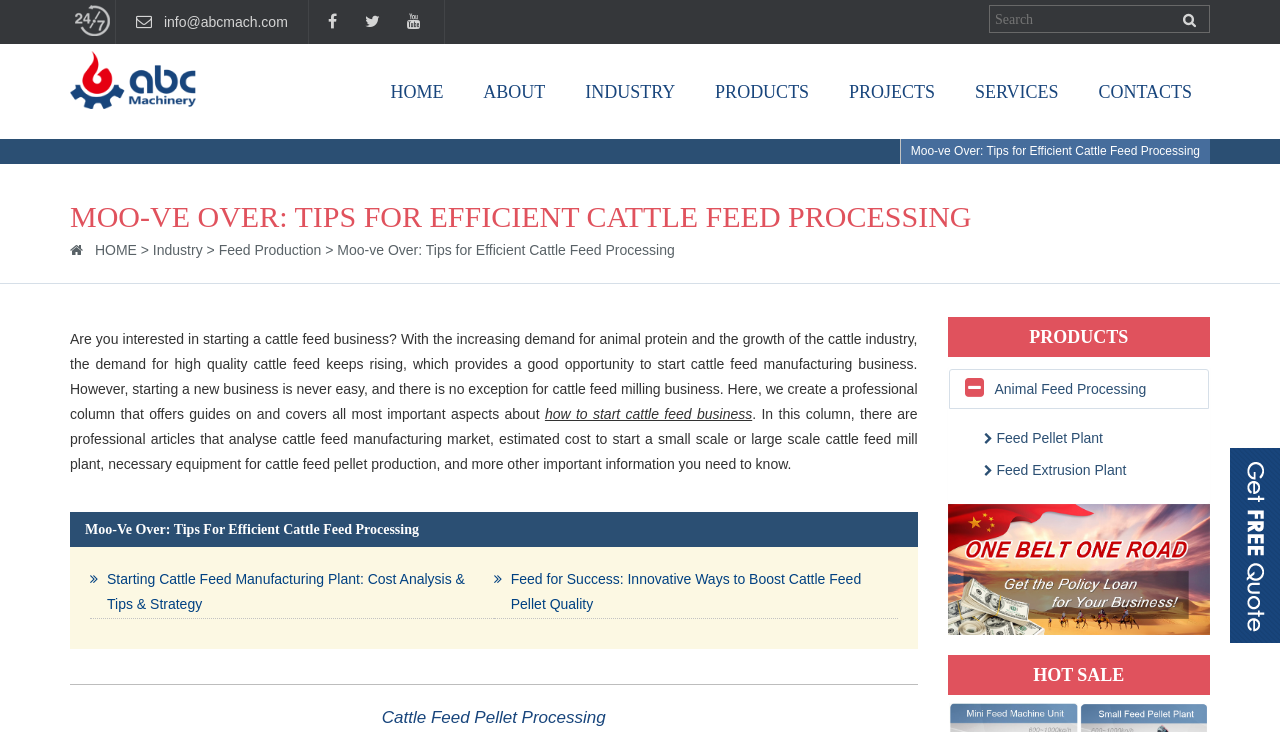Locate the bounding box coordinates of the clickable area to execute the instruction: "Learn about Feed Pellet Plant". Provide the coordinates as four float numbers between 0 and 1, represented as [left, top, right, bottom].

[0.768, 0.587, 0.862, 0.609]